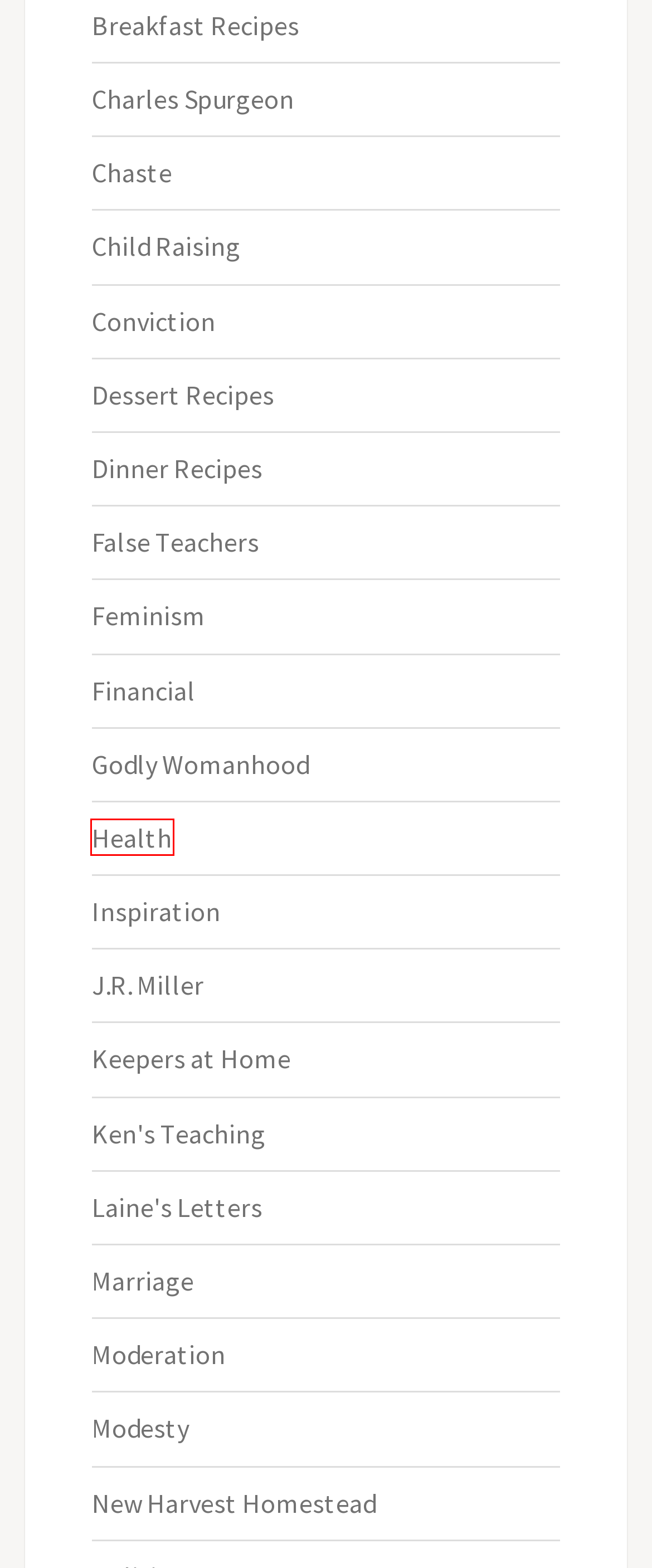Inspect the screenshot of a webpage with a red rectangle bounding box. Identify the webpage description that best corresponds to the new webpage after clicking the element inside the bounding box. Here are the candidates:
A. Moderation – The Transformed Wife
B. Health – The Transformed Wife
C. Godly Womanhood – The Transformed Wife
D. Chaste – The Transformed Wife
E. Laine’s Letters – The Transformed Wife
F. Financial – The Transformed Wife
G. Marriage – The Transformed Wife
H. Child Raising – The Transformed Wife

B